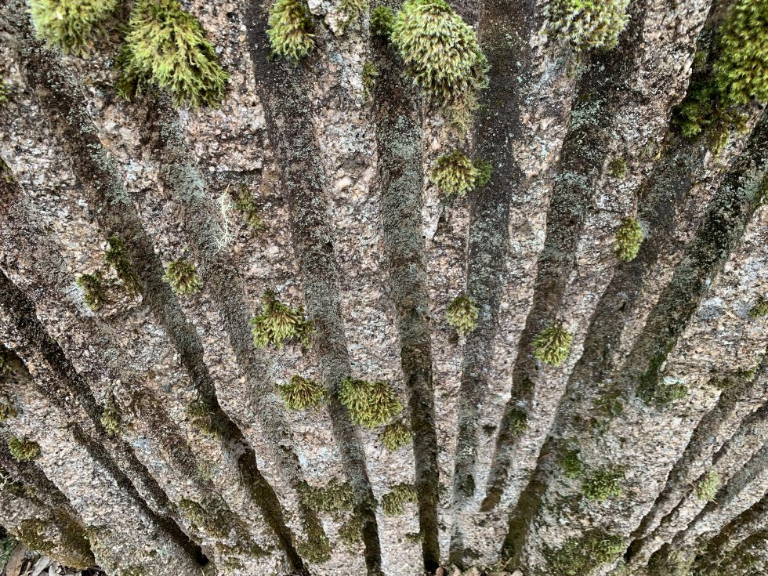What era do the traditions depicted on the stone date back to?
Using the visual information from the image, give a one-word or short-phrase answer.

Stone Age